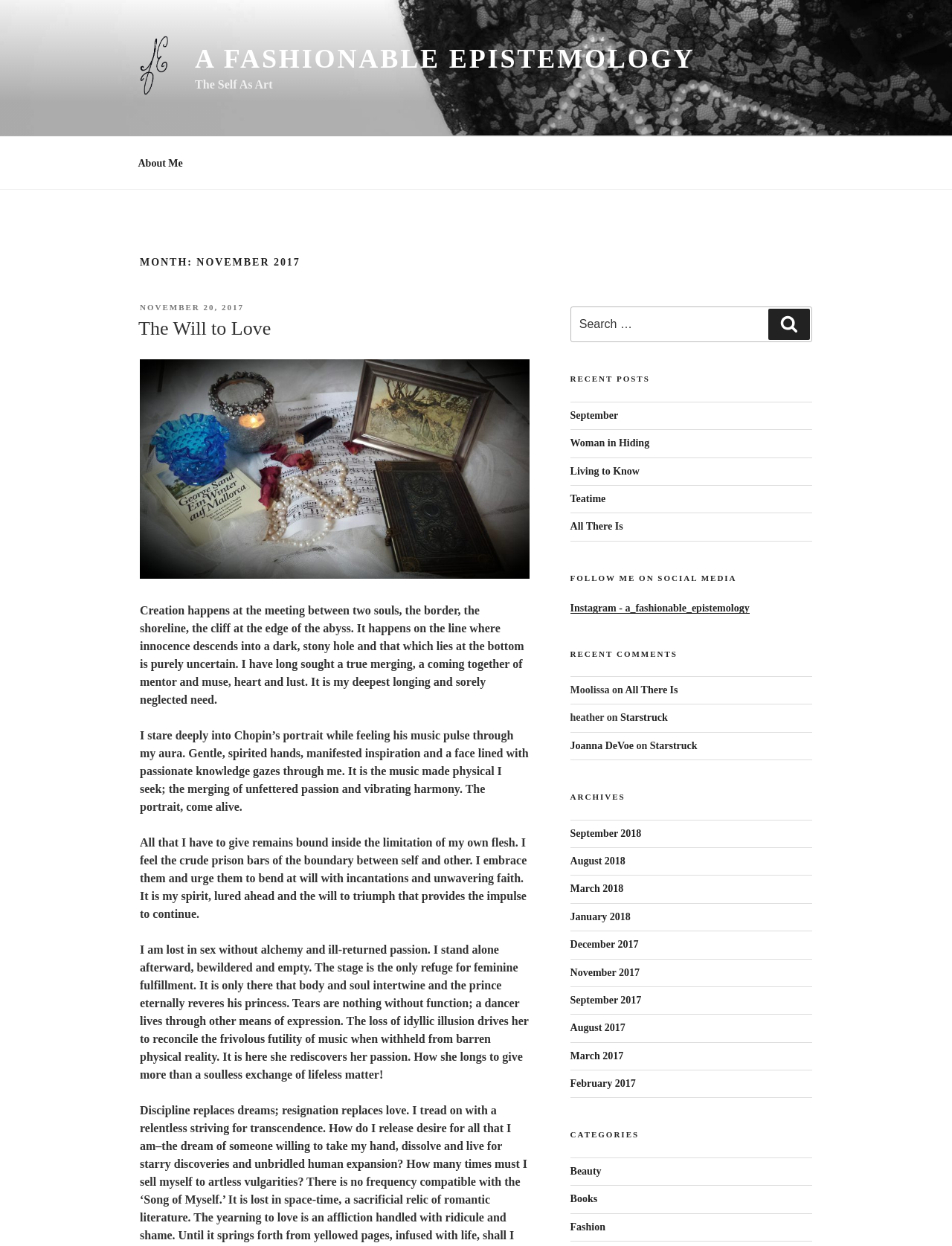Indicate the bounding box coordinates of the clickable region to achieve the following instruction: "Click on the 'About Me' link."

[0.131, 0.116, 0.206, 0.145]